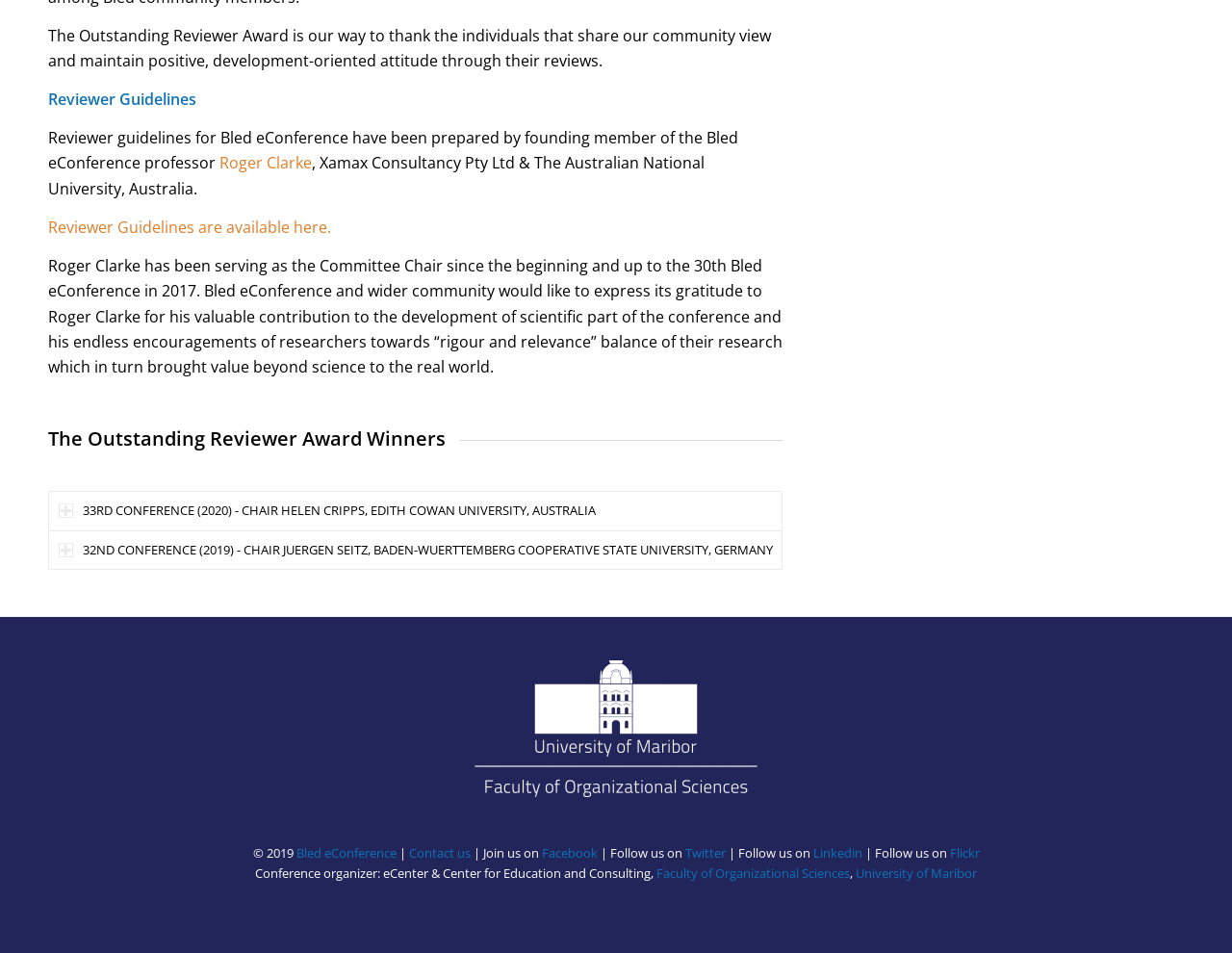Please provide the bounding box coordinates in the format (top-left x, top-left y, bottom-right x, bottom-right y). Remember, all values are floating point numbers between 0 and 1. What is the bounding box coordinate of the region described as: Faculty of Organizational Sciences

[0.533, 0.907, 0.69, 0.926]